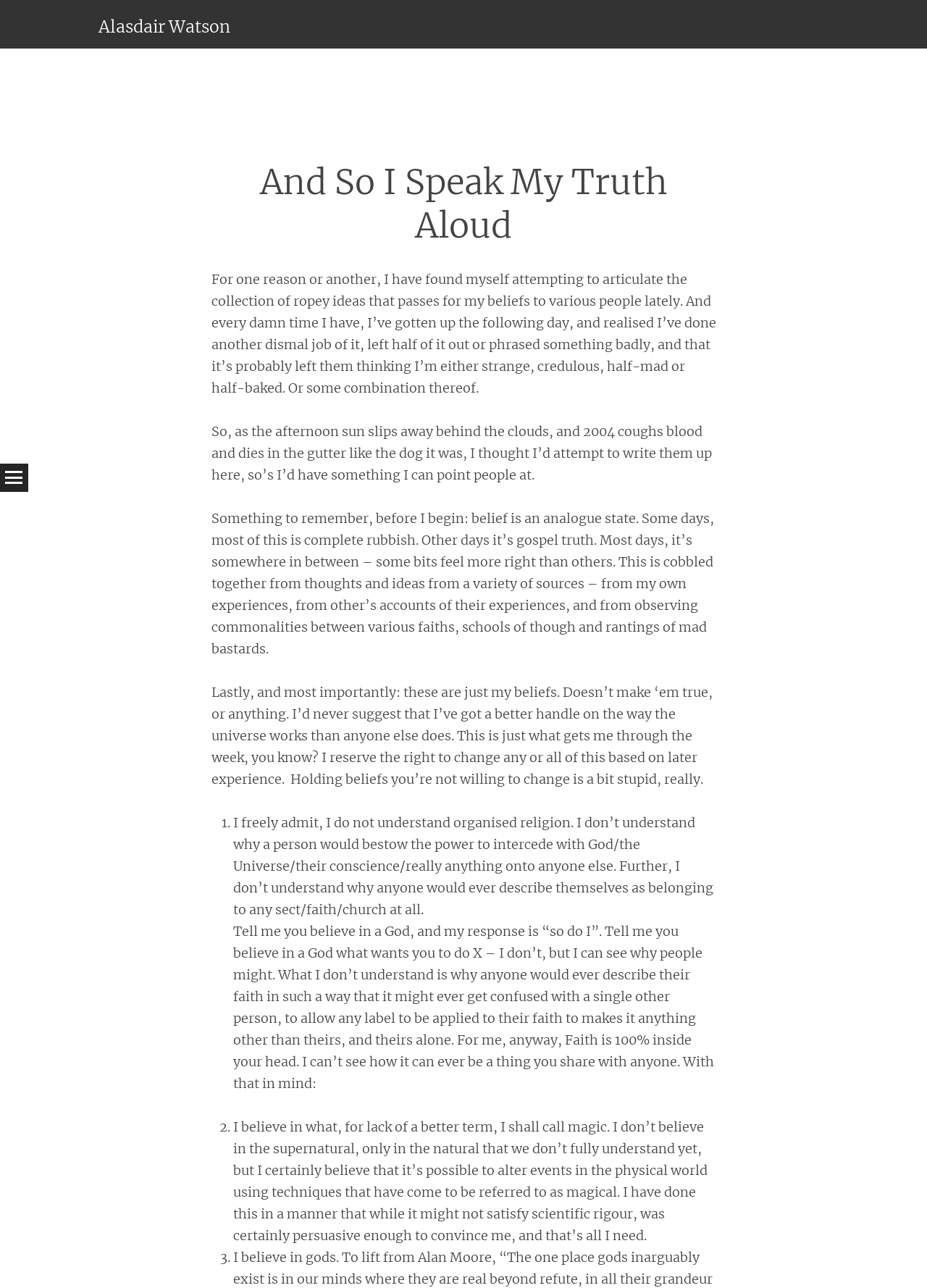What is the author's view on organised religion?
Carefully examine the image and provide a detailed answer to the question.

The author expresses his confusion about organised religion in the first paragraph of the webpage, stating that he doesn't understand why people would bestow the power to intercede with God onto anyone else.